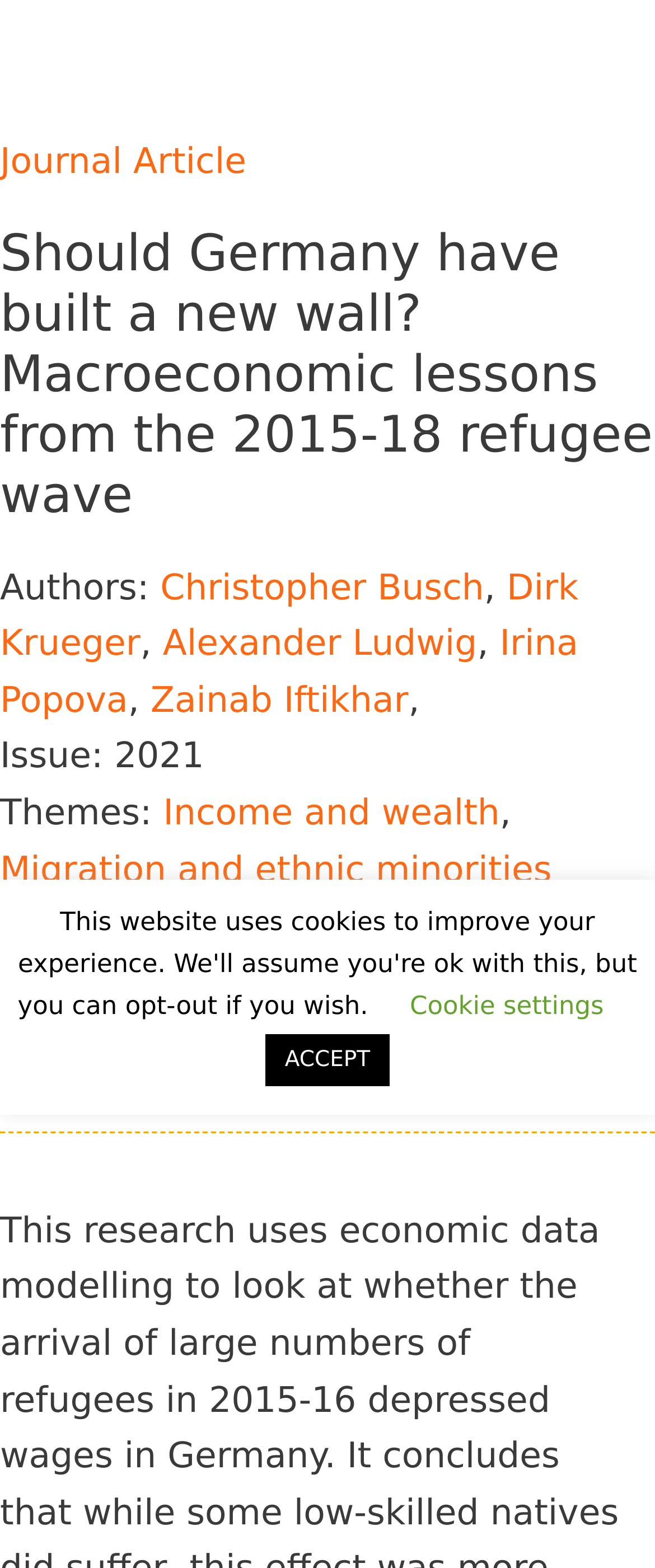Please locate the bounding box coordinates of the element that needs to be clicked to achieve the following instruction: "Check the authors". The coordinates should be four float numbers between 0 and 1, i.e., [left, top, right, bottom].

[0.0, 0.361, 0.245, 0.387]